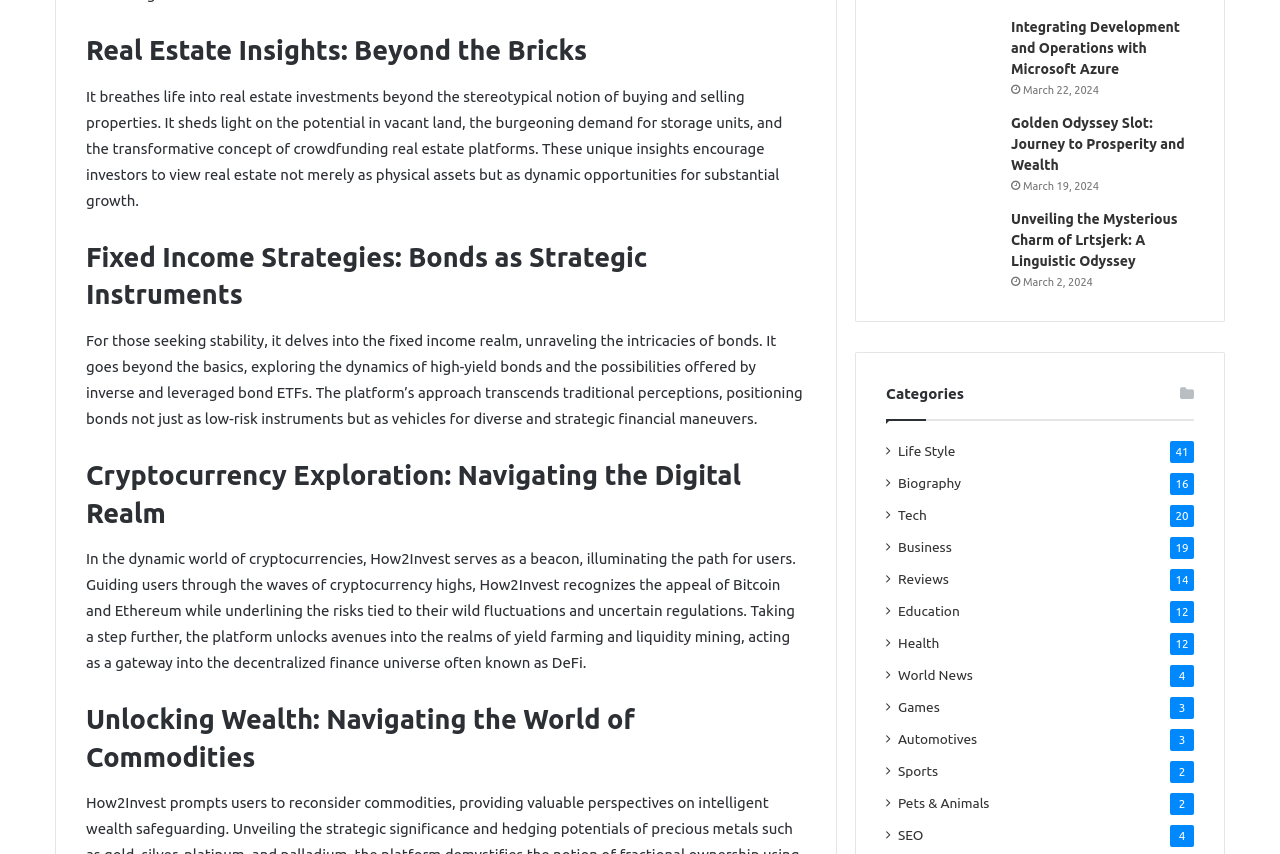Refer to the element description Pets & Animals and identify the corresponding bounding box in the screenshot. Format the coordinates as (top-left x, top-left y, bottom-right x, bottom-right y) with values in the range of 0 to 1.

[0.702, 0.929, 0.773, 0.953]